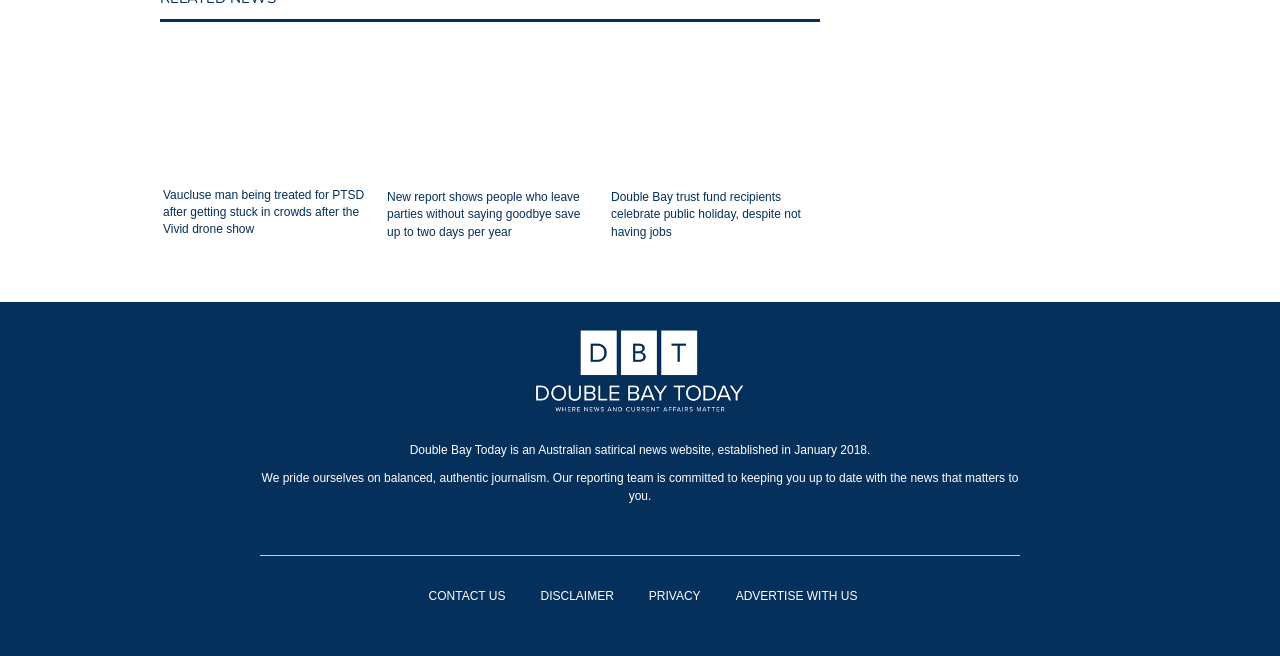Based on the image, give a detailed response to the question: What type of website is Double Bay Today?

Based on the static text element, it is mentioned that 'Double Bay Today is an Australian satirical news website, established in January 2018.' This indicates that the website is a satirical news website.